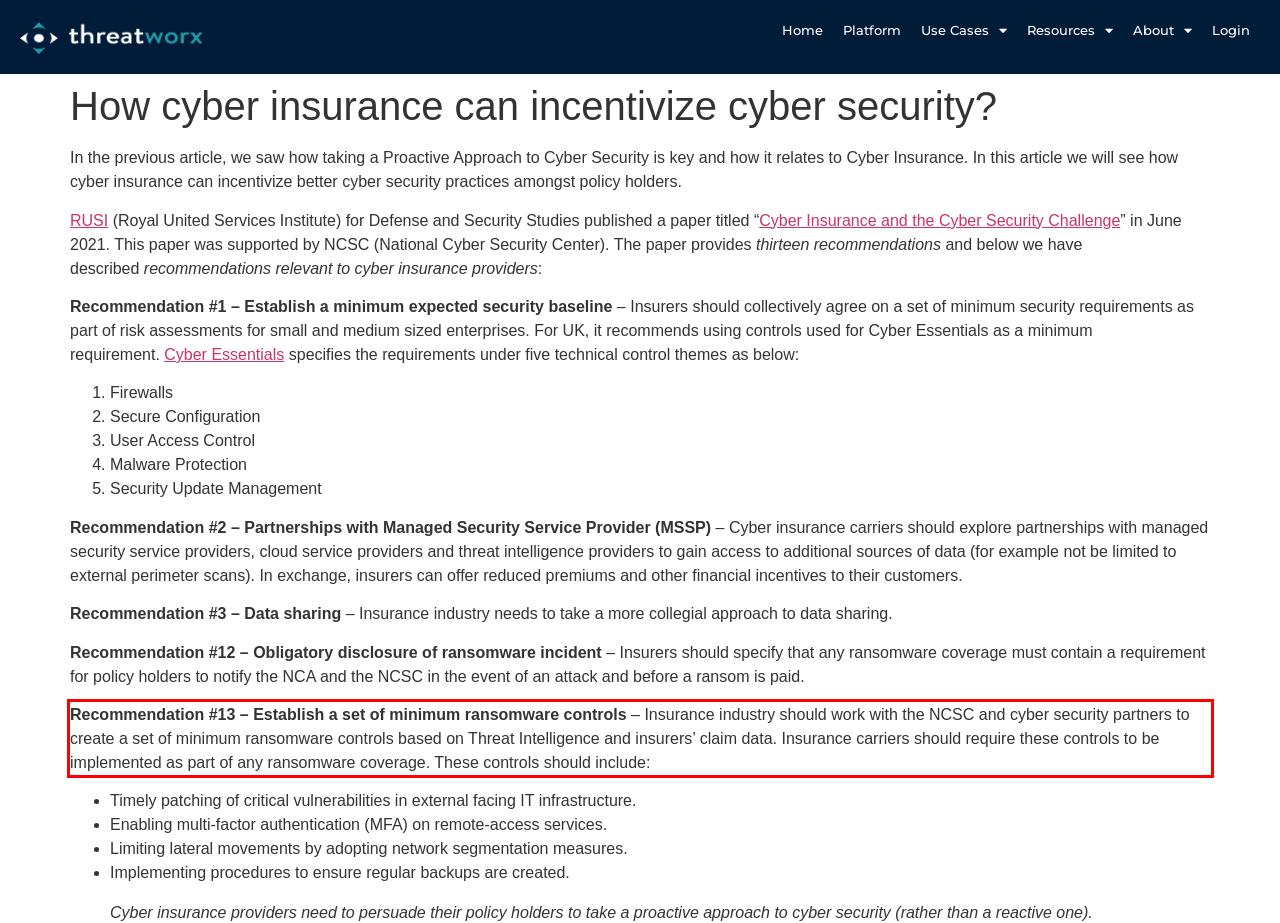From the provided screenshot, extract the text content that is enclosed within the red bounding box.

Recommendation #13 – Establish a set of minimum ransomware controls – Insurance industry should work with the NCSC and cyber security partners to create a set of minimum ransomware controls based on Threat Intelligence and insurers’ claim data. Insurance carriers should require these controls to be implemented as part of any ransomware coverage. These controls should include: